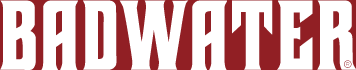What is the Badwater Ultramarathon known for?
Can you provide an in-depth and detailed response to the question?

The caption highlights the extreme conditions of the Badwater Ultramarathon, which is renowned for its challenging environment, making it a test of endurance and adventure for participants.